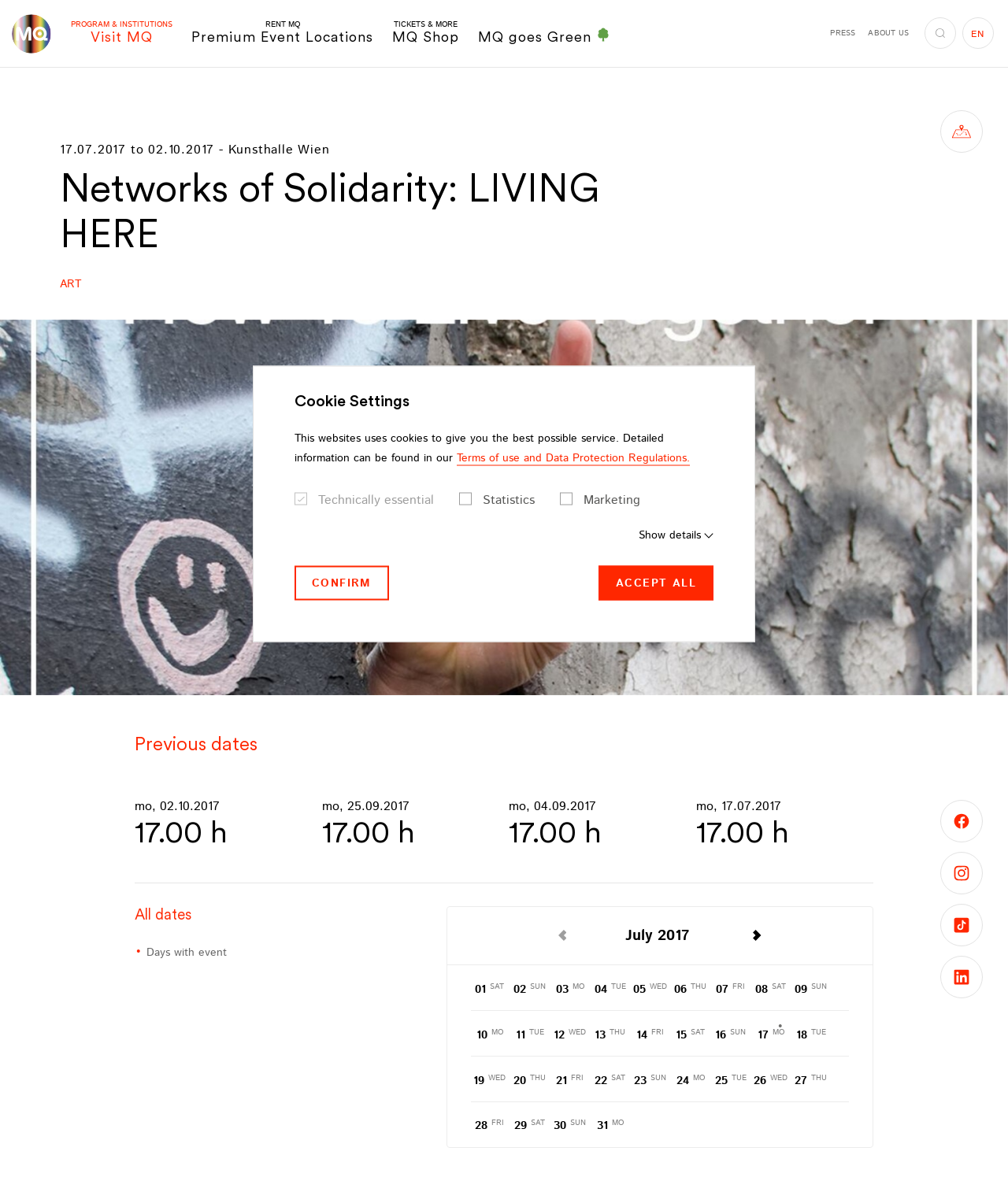Please locate the bounding box coordinates of the region I need to click to follow this instruction: "Search".

[0.917, 0.015, 0.948, 0.042]